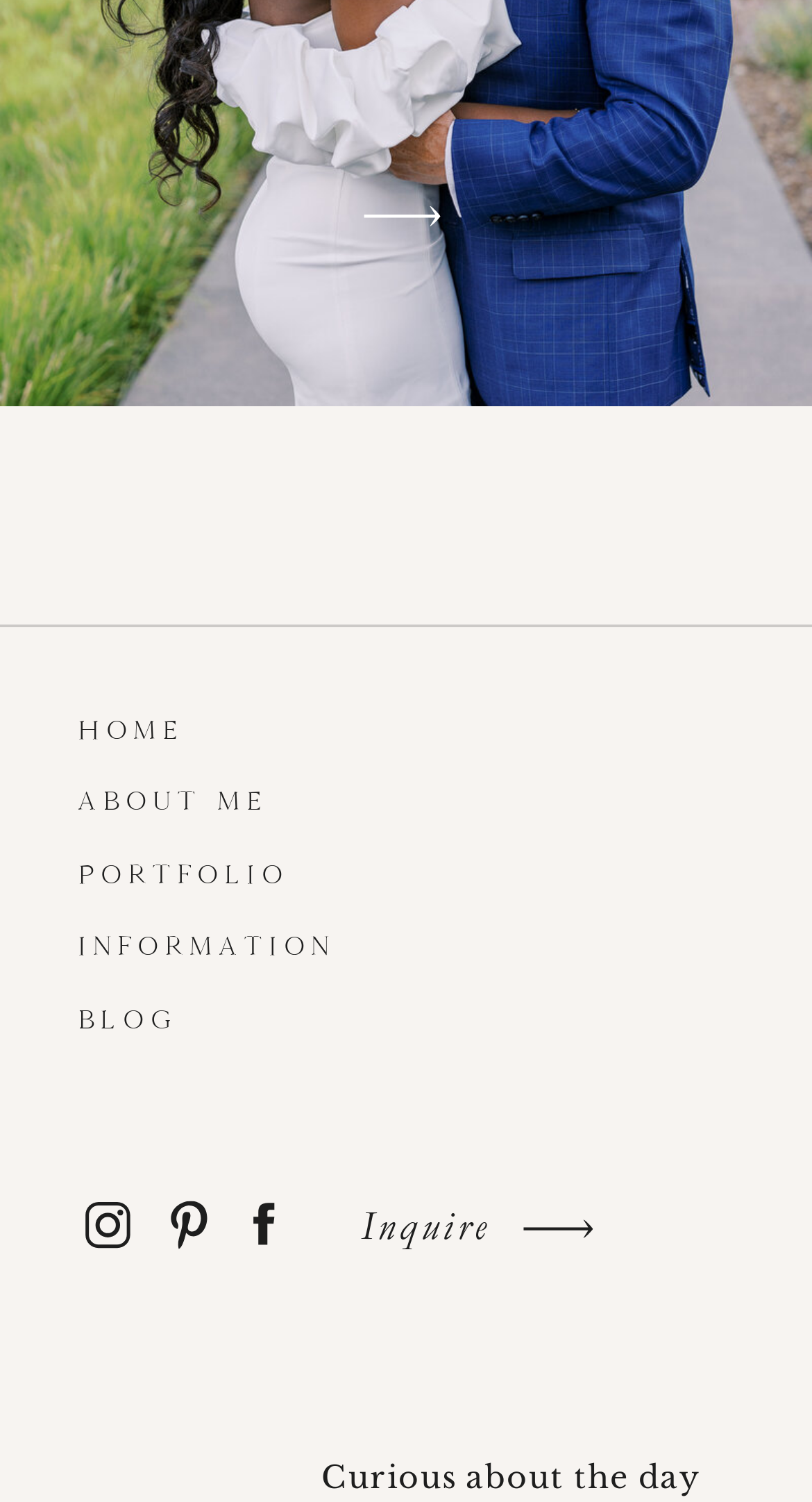Please locate the bounding box coordinates for the element that should be clicked to achieve the following instruction: "view Veterinary Assistant Resume with No Experience". Ensure the coordinates are given as four float numbers between 0 and 1, i.e., [left, top, right, bottom].

None